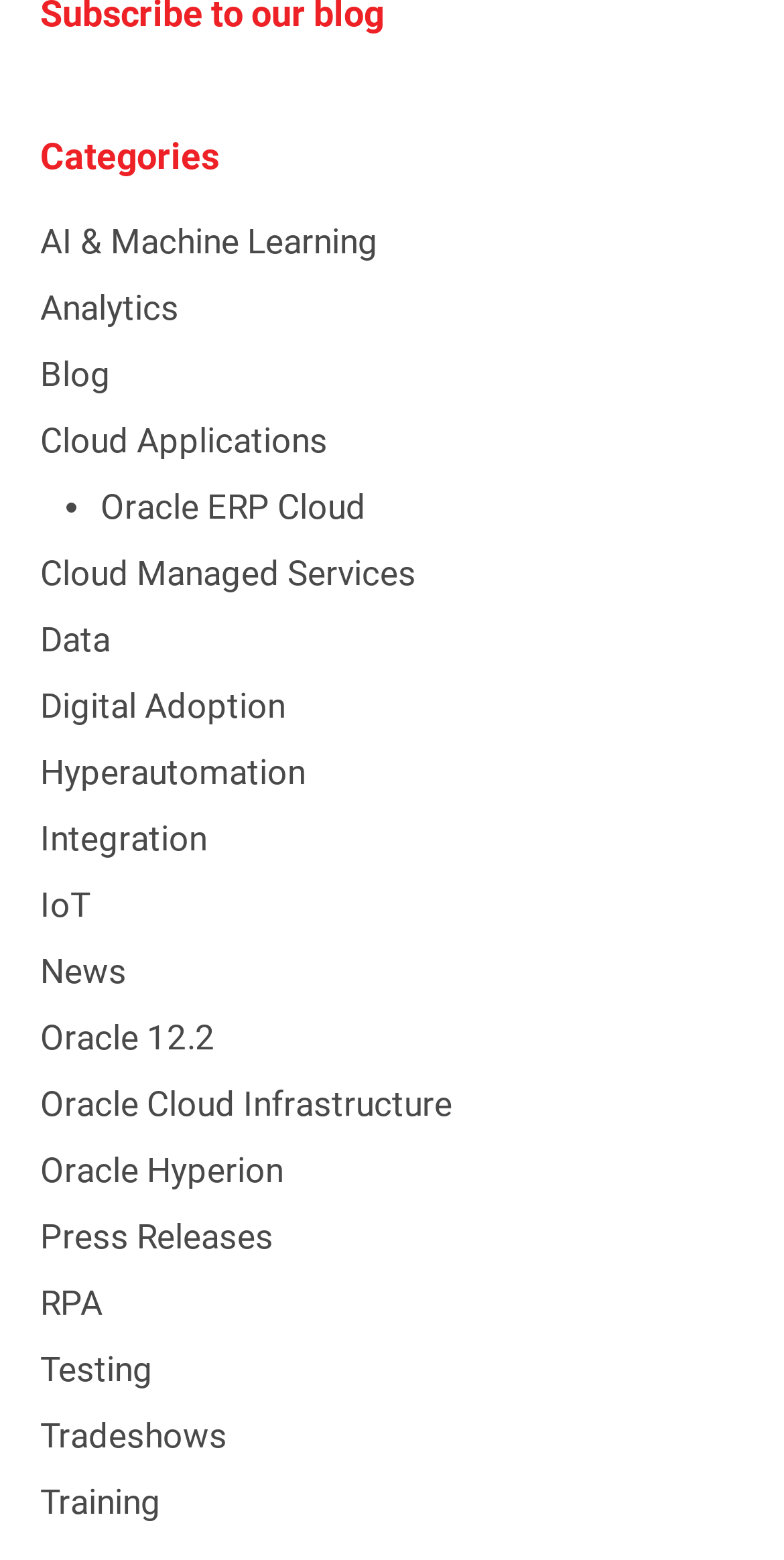Identify the bounding box coordinates for the UI element that matches this description: "AI & Machine Learning".

[0.051, 0.141, 0.482, 0.167]